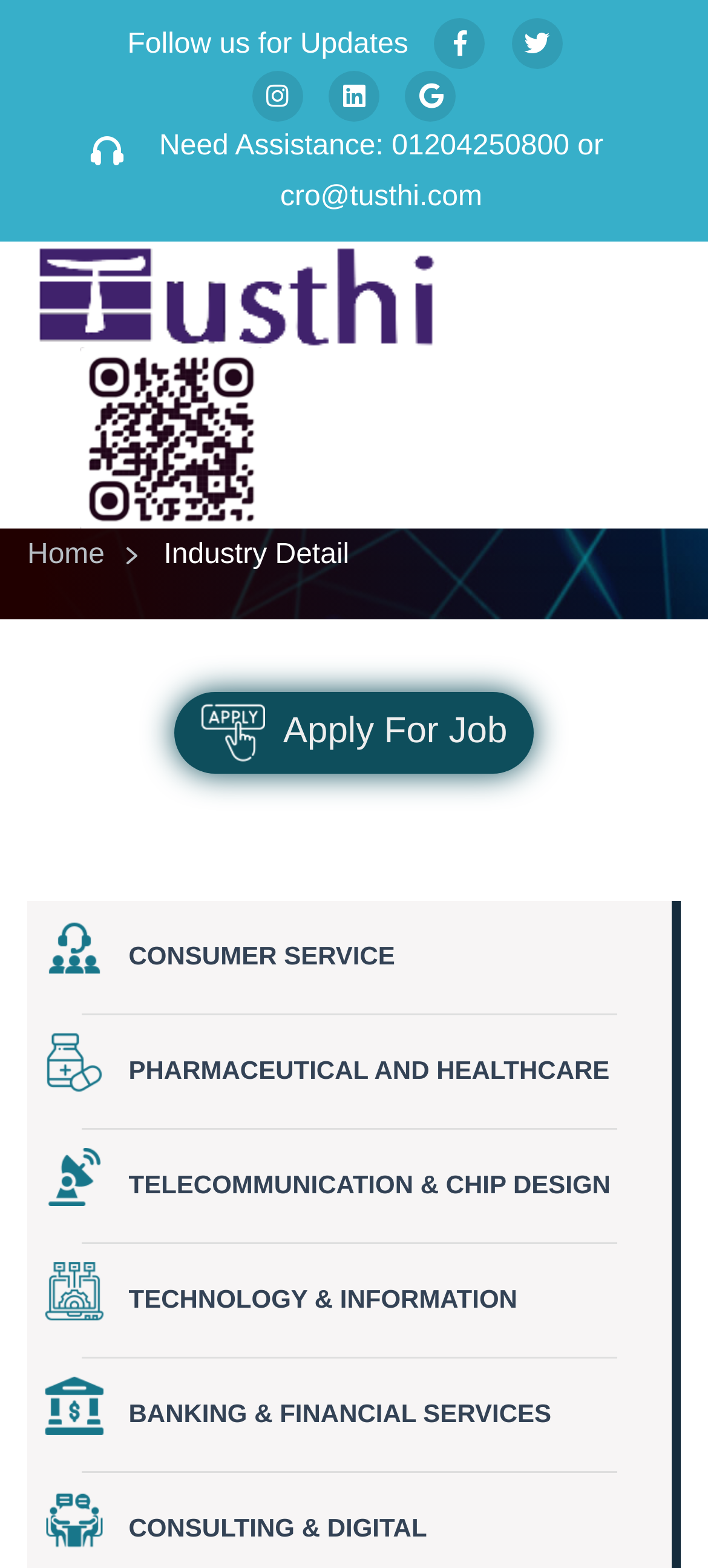Determine the bounding box coordinates of the UI element that matches the following description: "aria-label="Twitter"". The coordinates should be four float numbers between 0 and 1 in the format [left, top, right, bottom].

[0.723, 0.012, 0.794, 0.044]